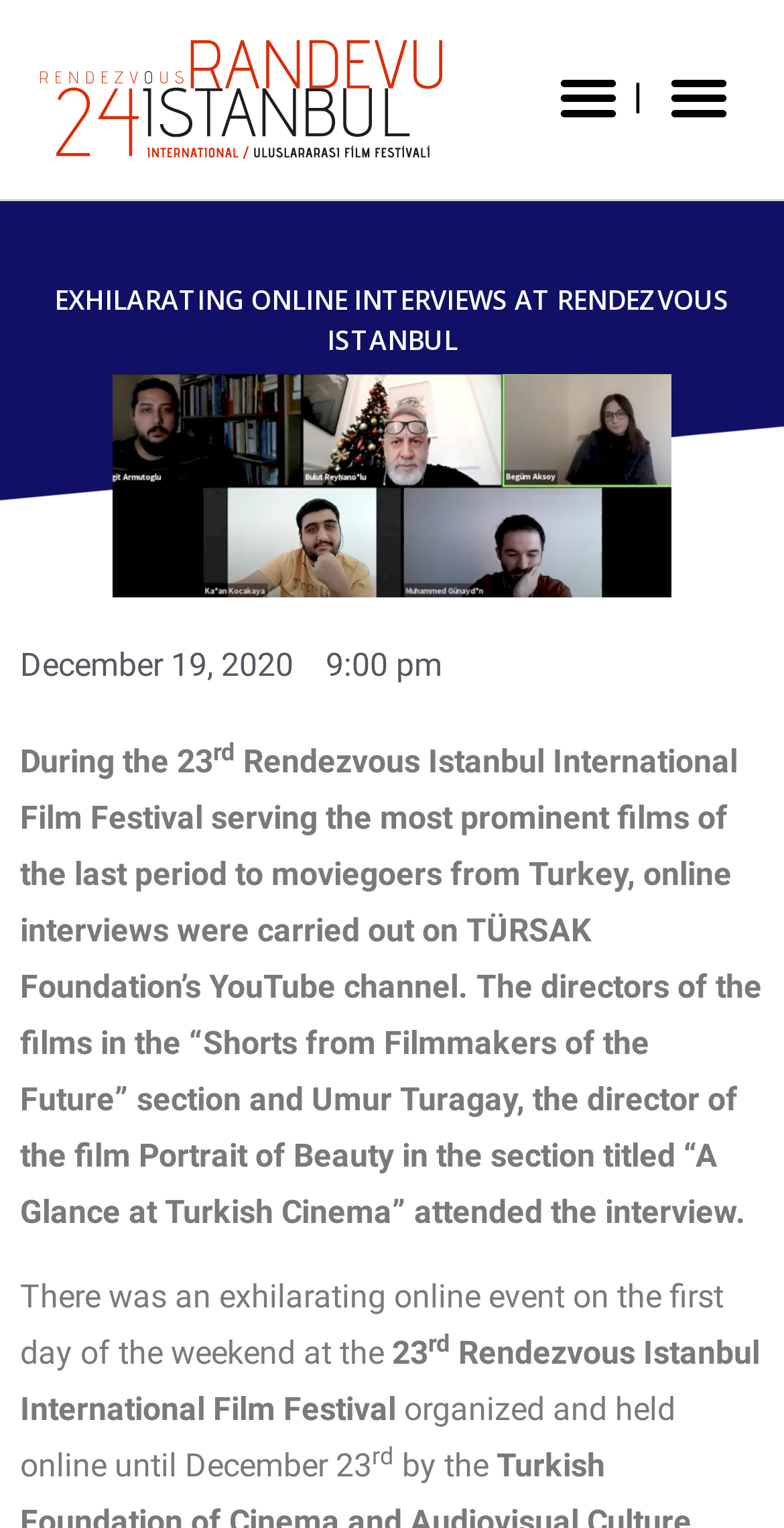Provide a one-word or brief phrase answer to the question:
What is the date of the online event?

December 19, 2020